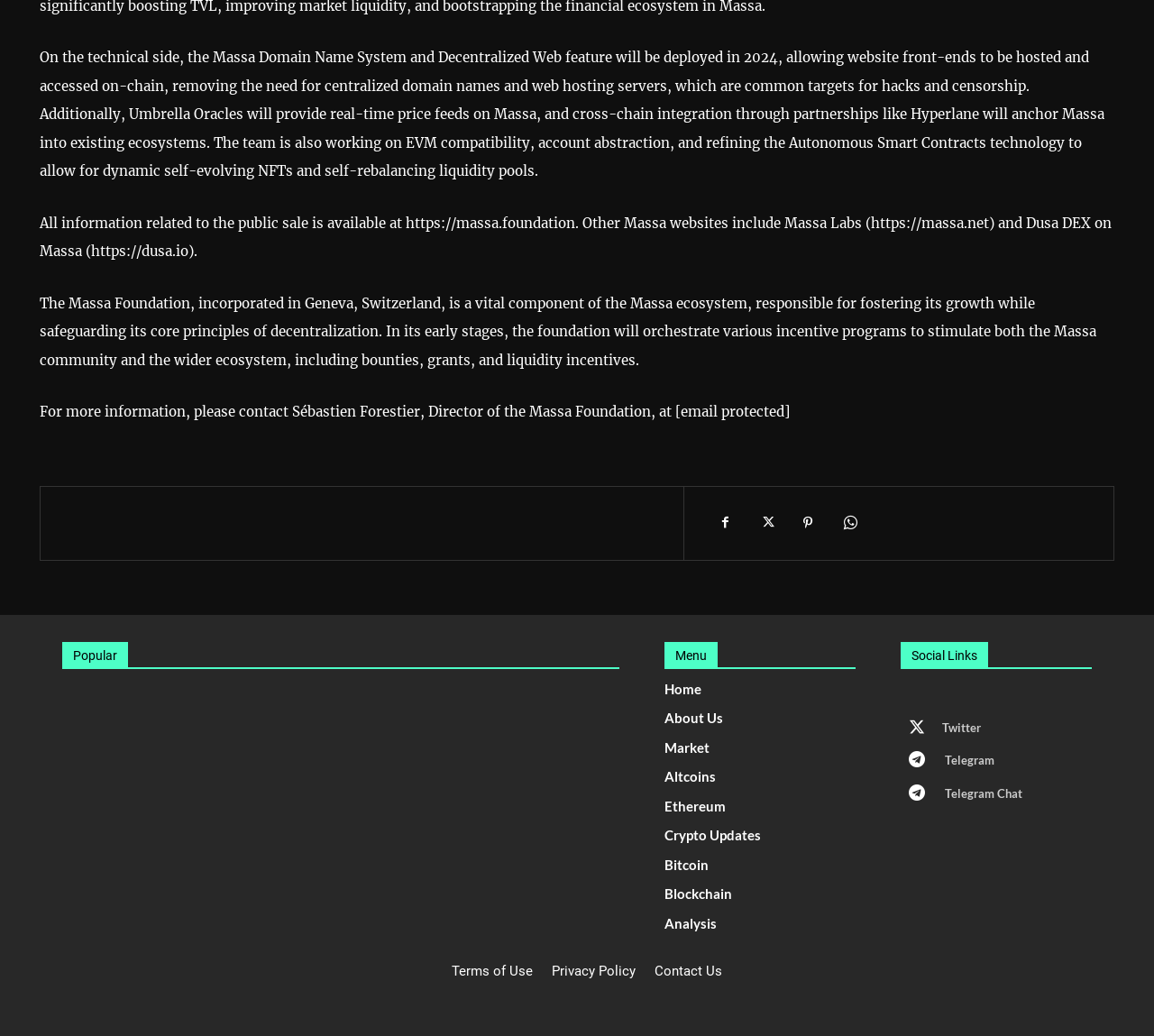Reply to the question with a single word or phrase:
What is the main purpose of the Massa Foundation?

Foster growth and decentralization